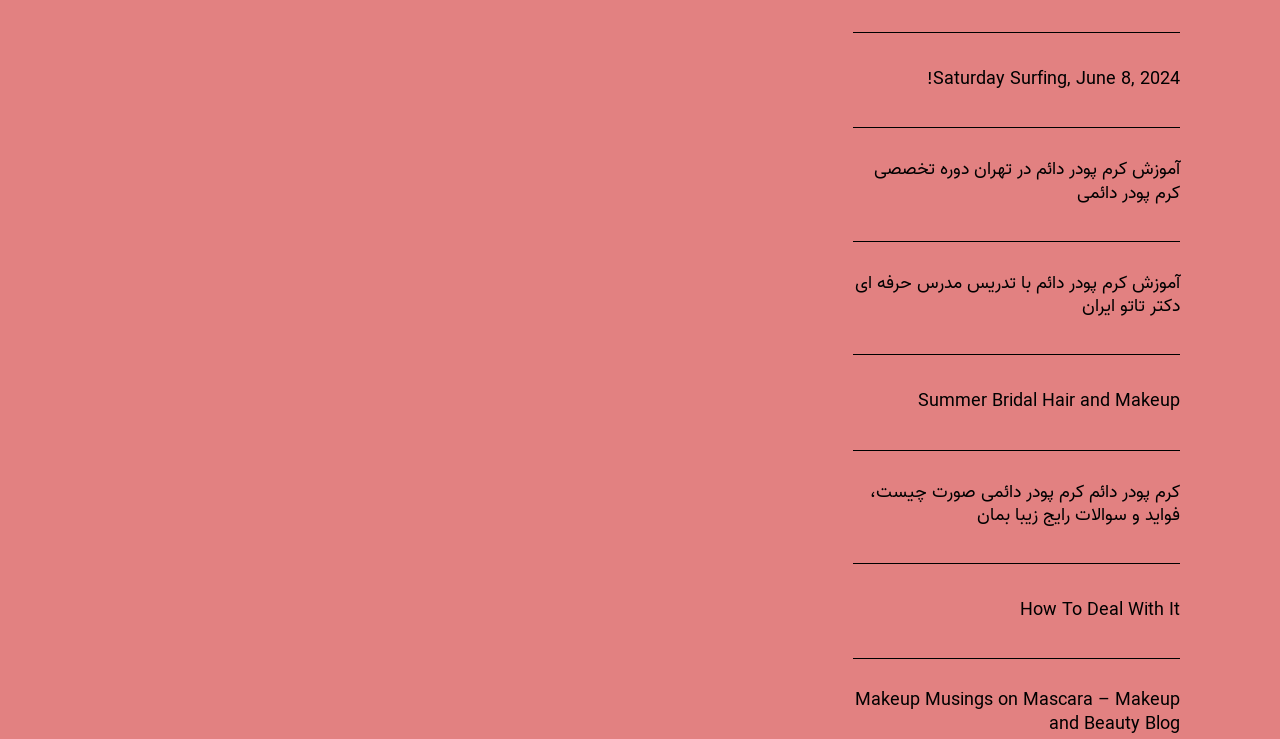Using the provided element description: "Saturday Surfing, June 8, 2024!", identify the bounding box coordinates. The coordinates should be four floats between 0 and 1 in the order [left, top, right, bottom].

[0.724, 0.092, 0.922, 0.124]